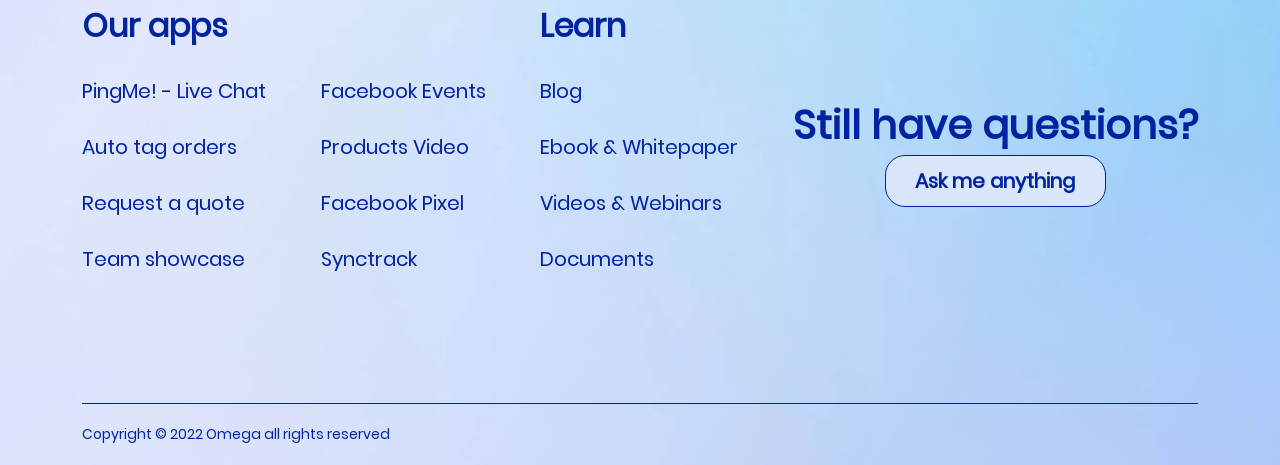Please respond in a single word or phrase: 
What is the first app listed under 'Our apps'?

PingMe!